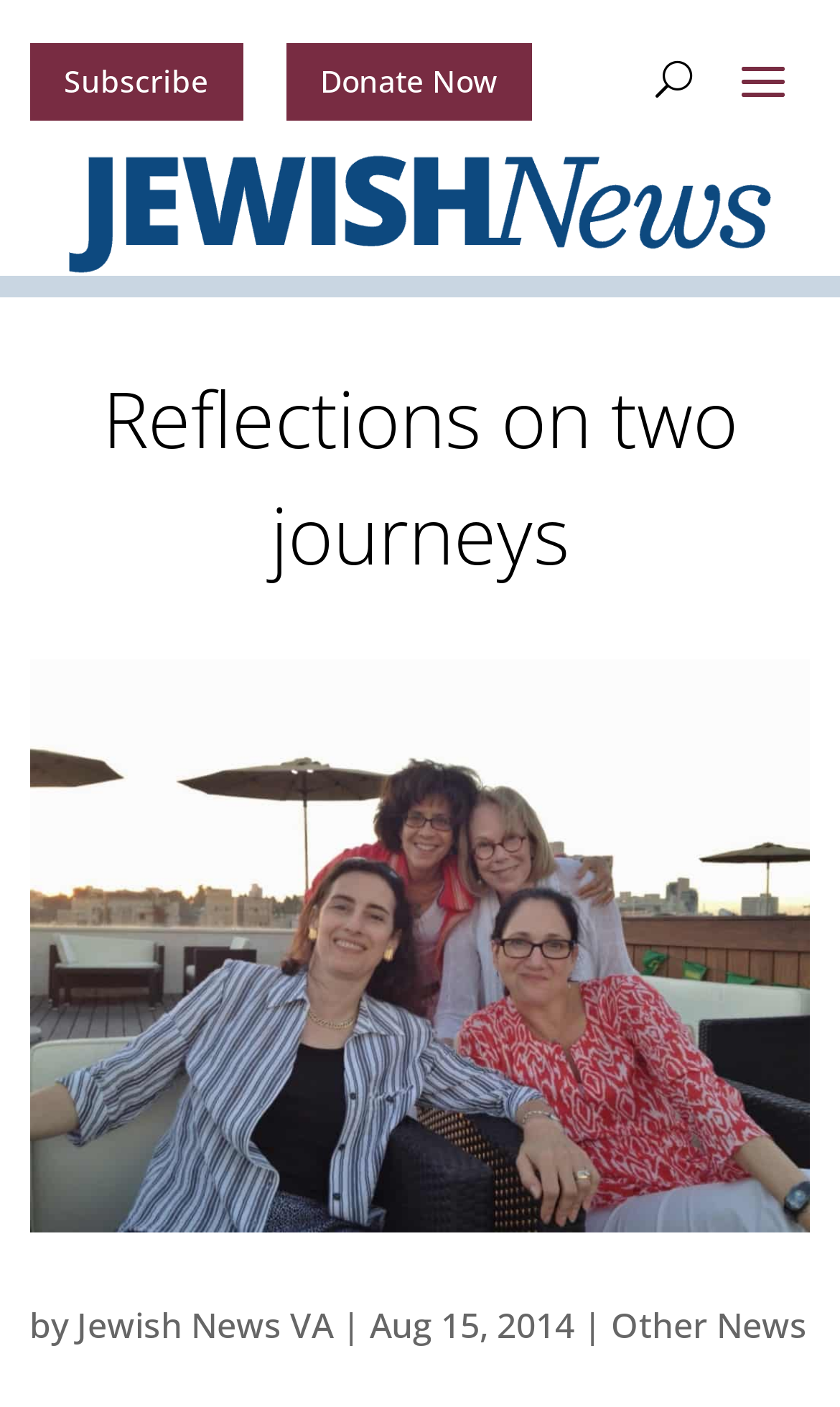Give a detailed explanation of the elements present on the webpage.

The webpage is about "Reflections on two journeys" and appears to be a news article from Jewish News. At the top, there are three links: "Subscribe 5" and "Donate Now 5" on the left, and a button "U" on the right. Below these links, there is a large banner that spans the width of the page, containing an image and a link.

The main content of the page is headed by a title "Reflections on two journeys" in a large font. Below the title, there is a large image that takes up most of the page width, with a caption "Elena Baum, Janice Engel, Mickey Held and Deb Segaloff in Israel." 

At the bottom of the page, there is a section with text "by" followed by a link to "Jewish News VA", a separator "|", and a date "Aug 15, 2014". To the right of this section, there is a link to "Other News".